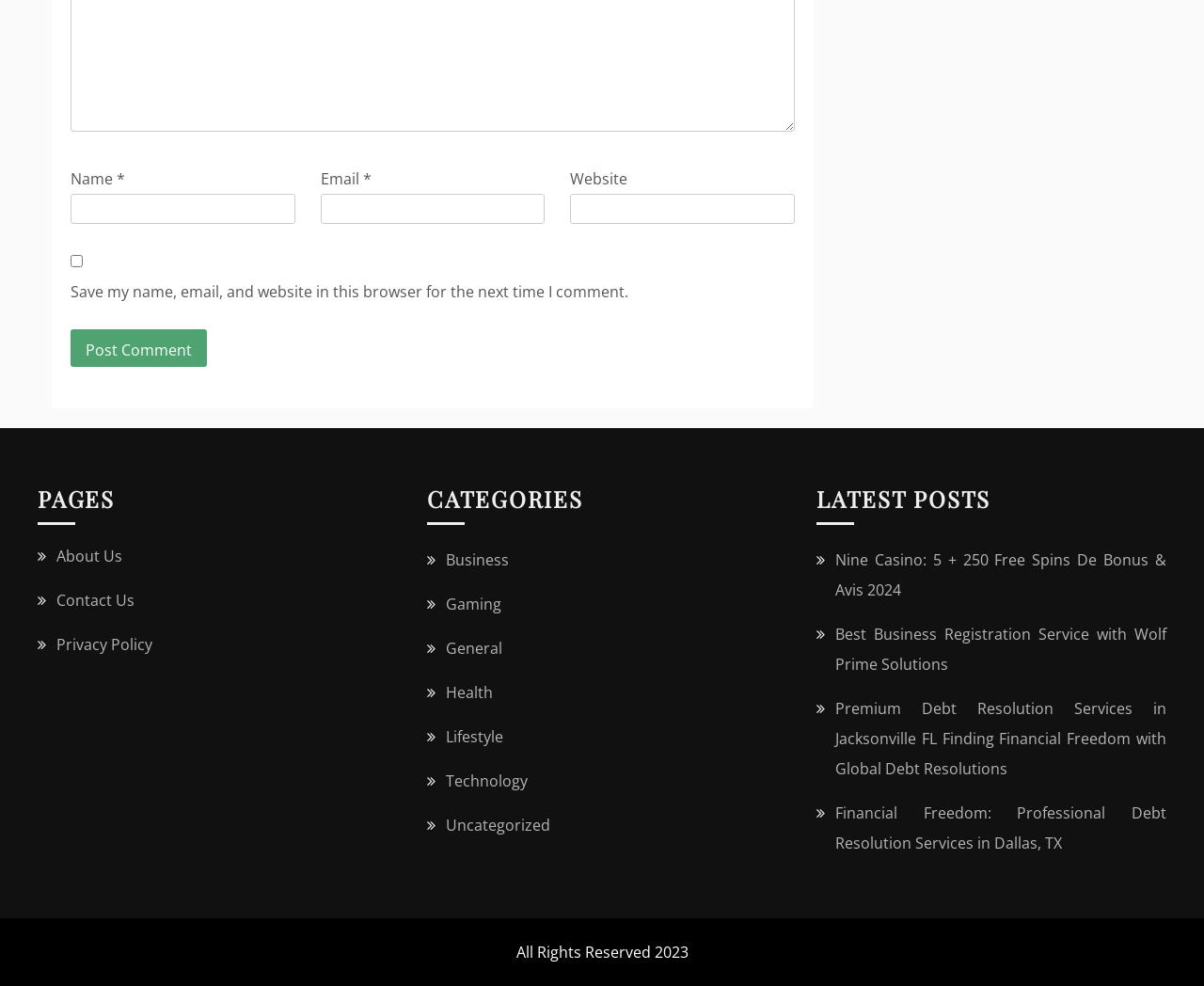What categories are available on this website?
Answer the question with just one word or phrase using the image.

Business, Gaming, etc.